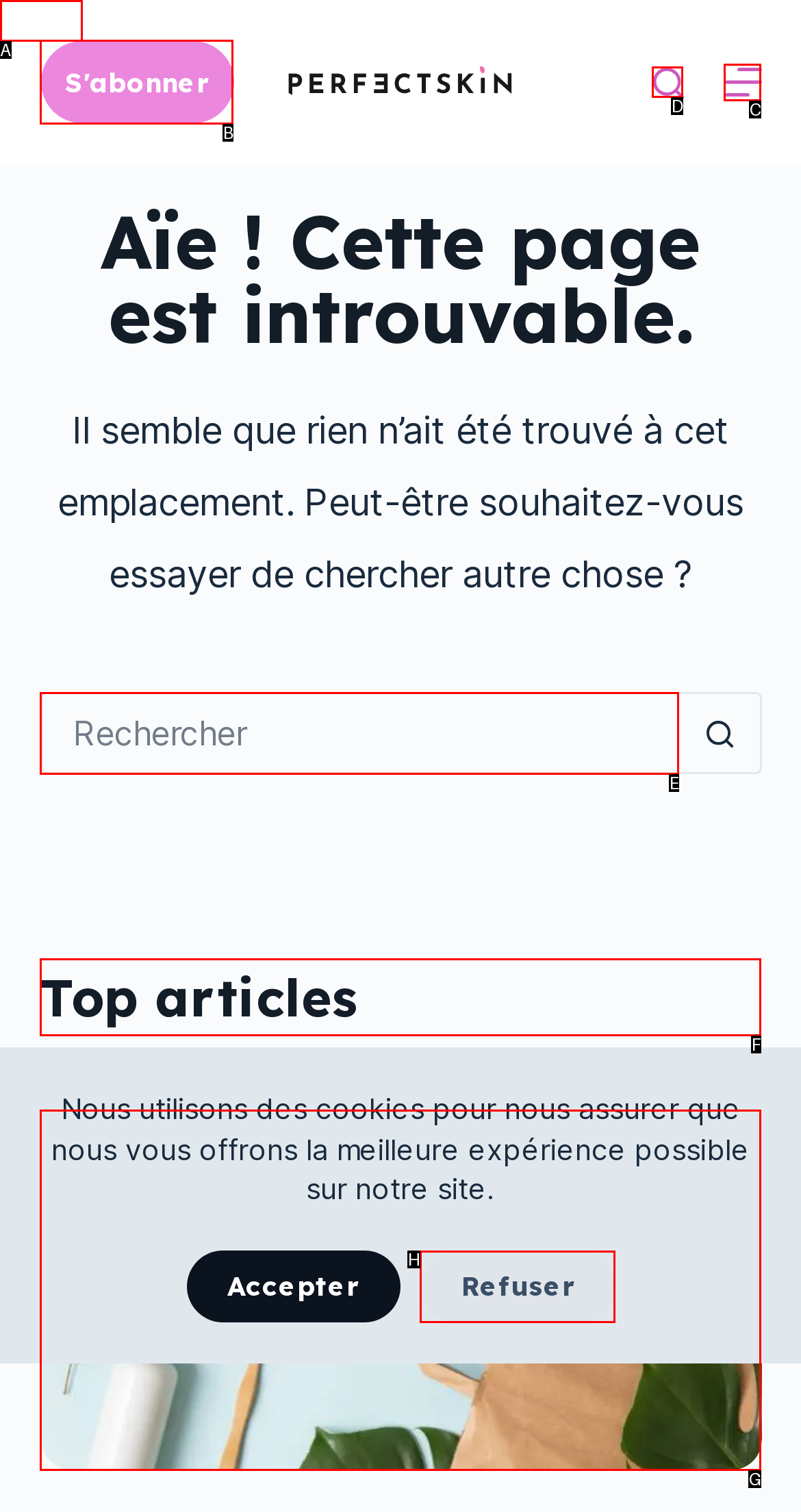Identify the correct UI element to click for the following task: Contact Us Choose the option's letter based on the given choices.

None